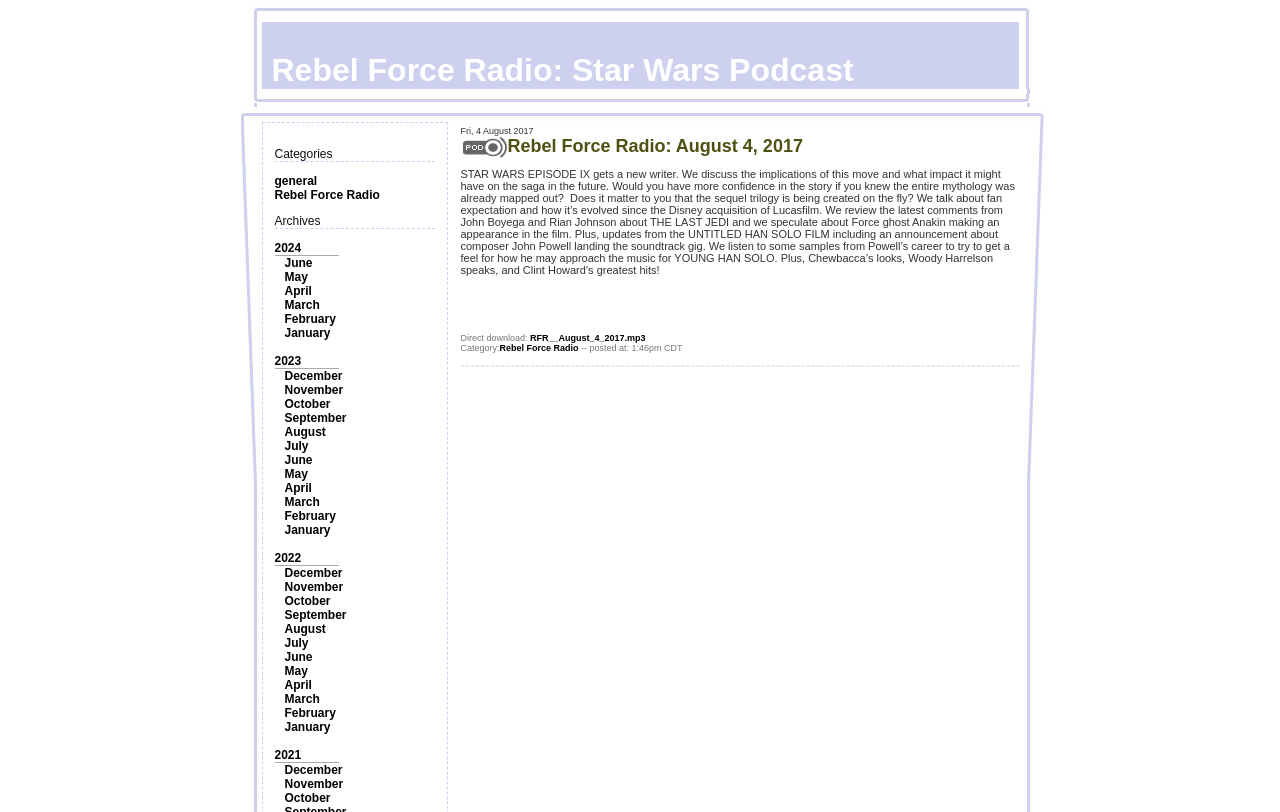Provide an in-depth caption for the elements present on the webpage.

This webpage is about Rebel Force Radio, a Star Wars podcast. At the top, there is an image taking up about 80% of the width, with a height of about 10% of the page. Below the image, there are two columns of text and links. The left column has a heading "Categories" followed by a list of links to different categories, including "general" and "Rebel Force Radio". Below that, there is a heading "Archives" followed by a list of links to different years, from 2024 to 2021, and then a list of links to different months, from December to January.

The right column has a table with a single row, containing a cell with a long paragraph of text describing the podcast episode "Rebel Force Radio: August 4, 2017". The text discusses the latest news and updates about Star Wars, including the new writer for Episode IX, fan expectations, and updates from the Untitled Han Solo Film. Below the text, there are links to download the episode and a category link to "Rebel Force Radio". There is also a small image and a separator line below the text.

Overall, the webpage is focused on providing access to different episodes and categories of the Rebel Force Radio podcast, with a prominent display of the latest episode's description and links.